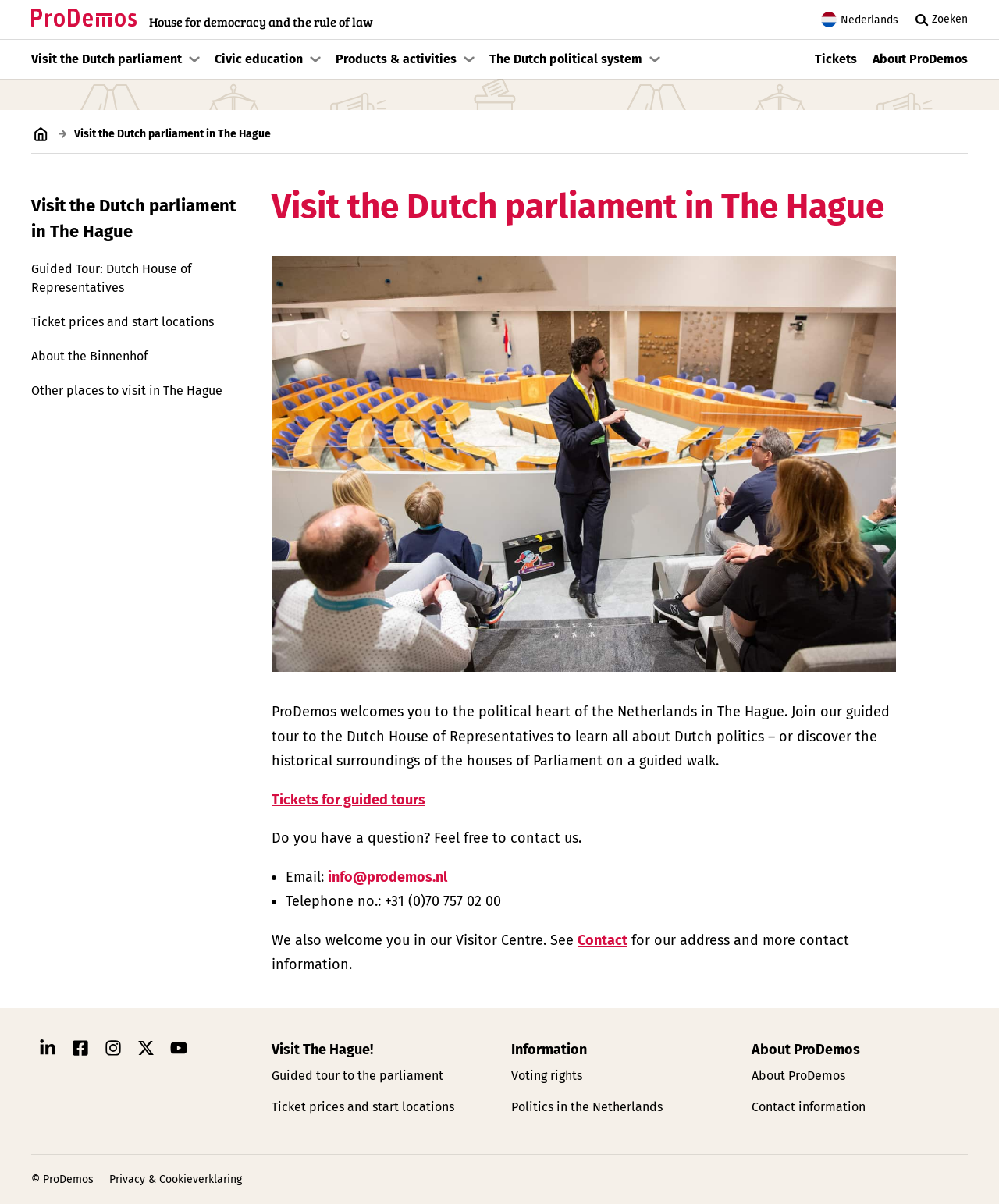Extract the bounding box of the UI element described as: "Tickets".

[0.816, 0.041, 0.858, 0.057]